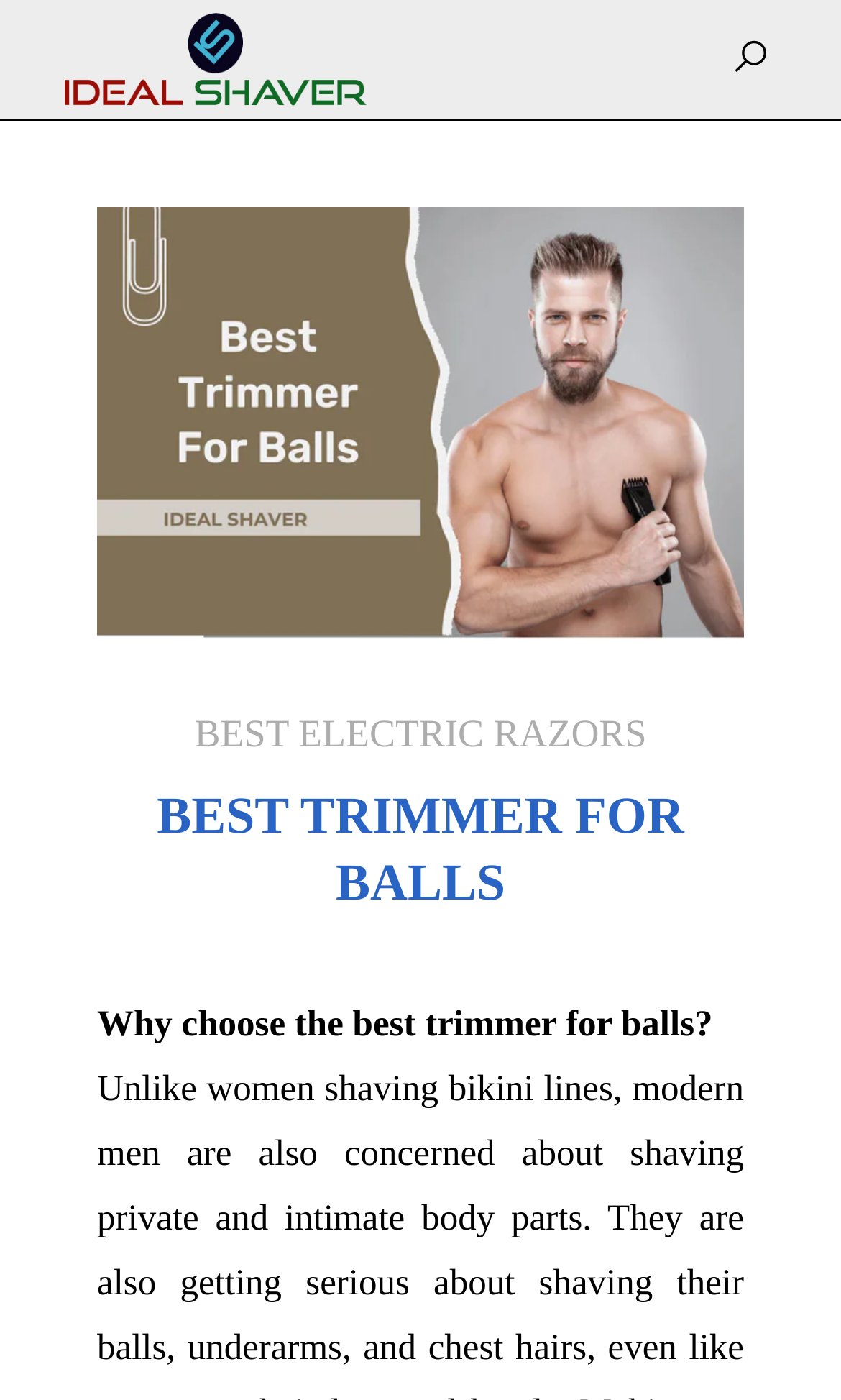What is the main topic of this webpage?
Using the image, respond with a single word or phrase.

Trimmer for balls